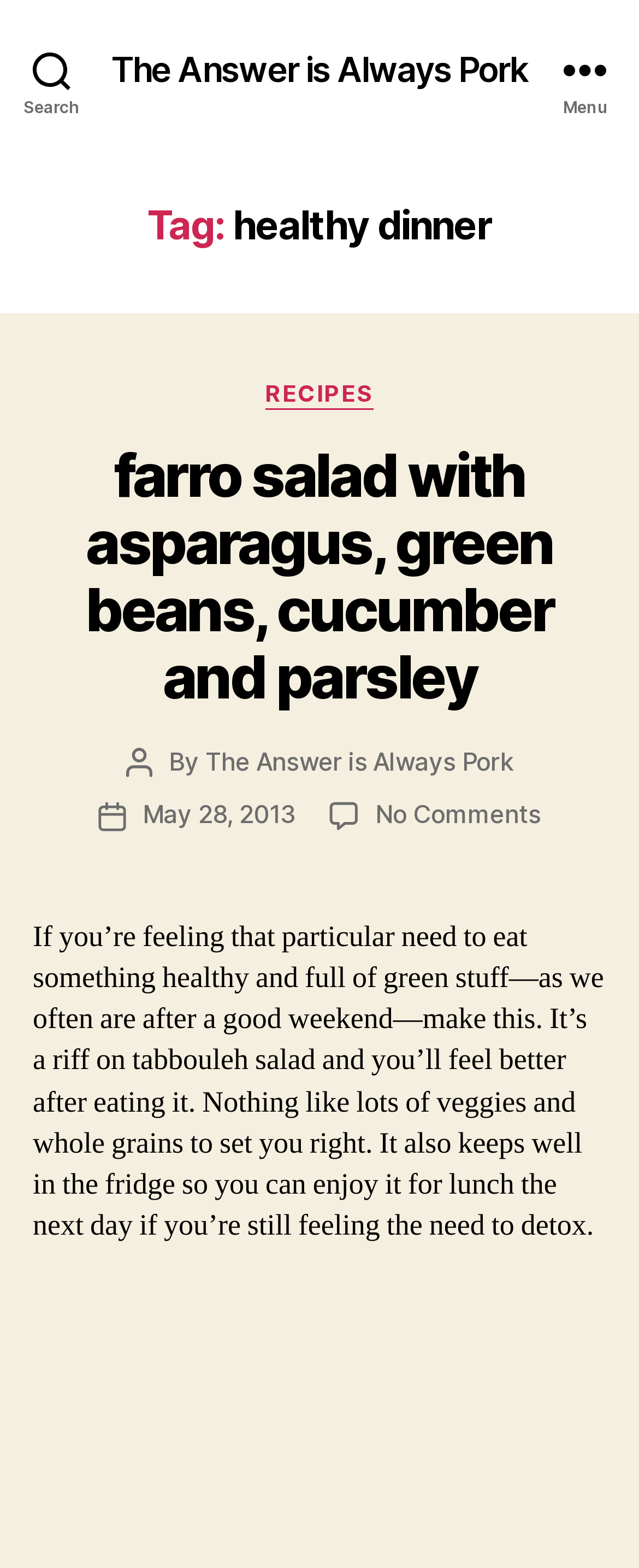Identify the bounding box for the element characterized by the following description: "The Answer is Always Pork".

[0.174, 0.033, 0.826, 0.055]